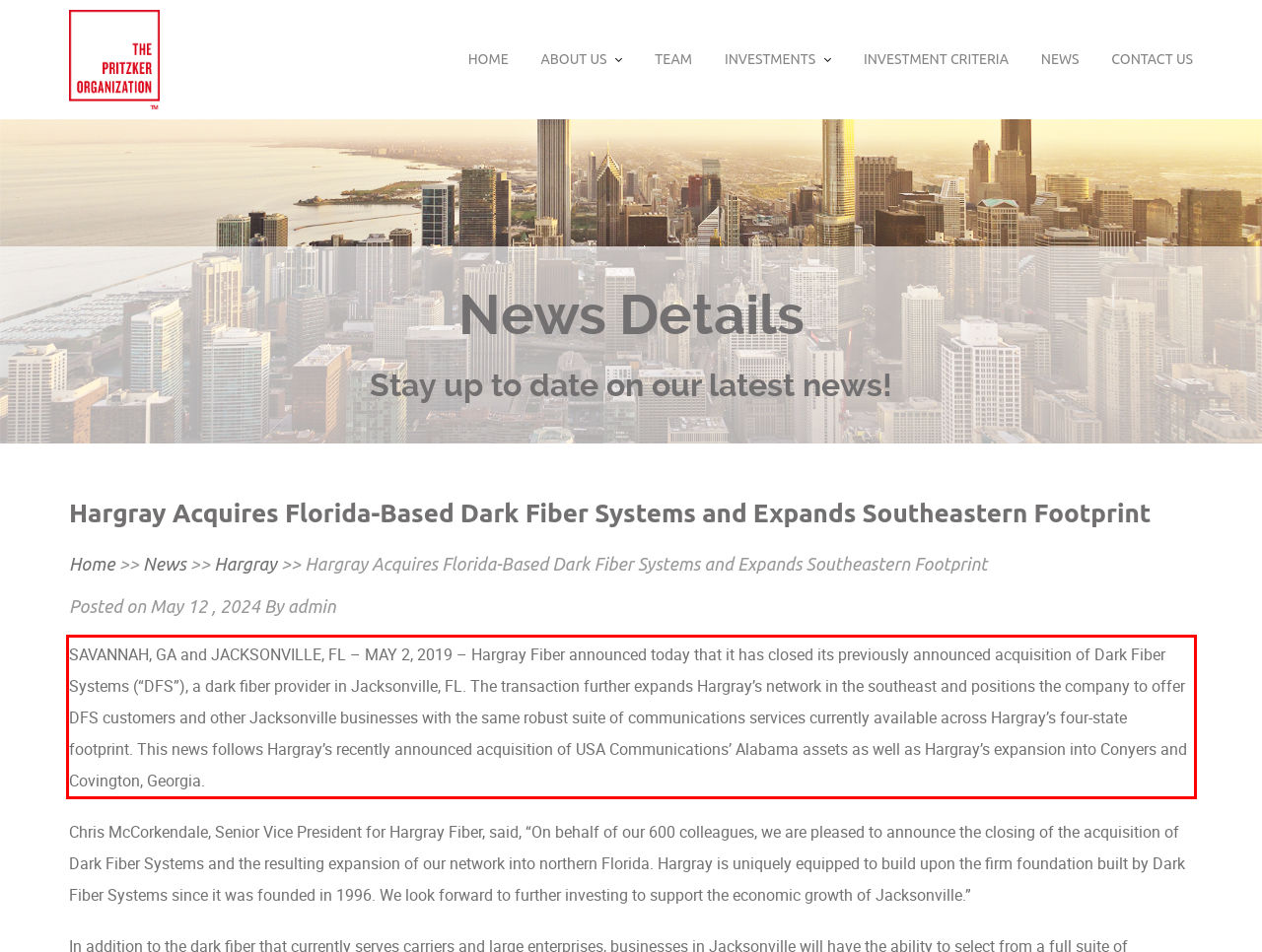Identify and extract the text within the red rectangle in the screenshot of the webpage.

SAVANNAH, GA and JACKSONVILLE, FL – MAY 2, 2019 – Hargray Fiber announced today that it has closed its previously announced acquisition of Dark Fiber Systems (“DFS”), a dark fiber provider in Jacksonville, FL. The transaction further expands Hargray’s network in the southeast and positions the company to offer DFS customers and other Jacksonville businesses with the same robust suite of communications services currently available across Hargray’s four-state footprint. This news follows Hargray’s recently announced acquisition of USA Communications’ Alabama assets as well as Hargray’s expansion into Conyers and Covington, Georgia.